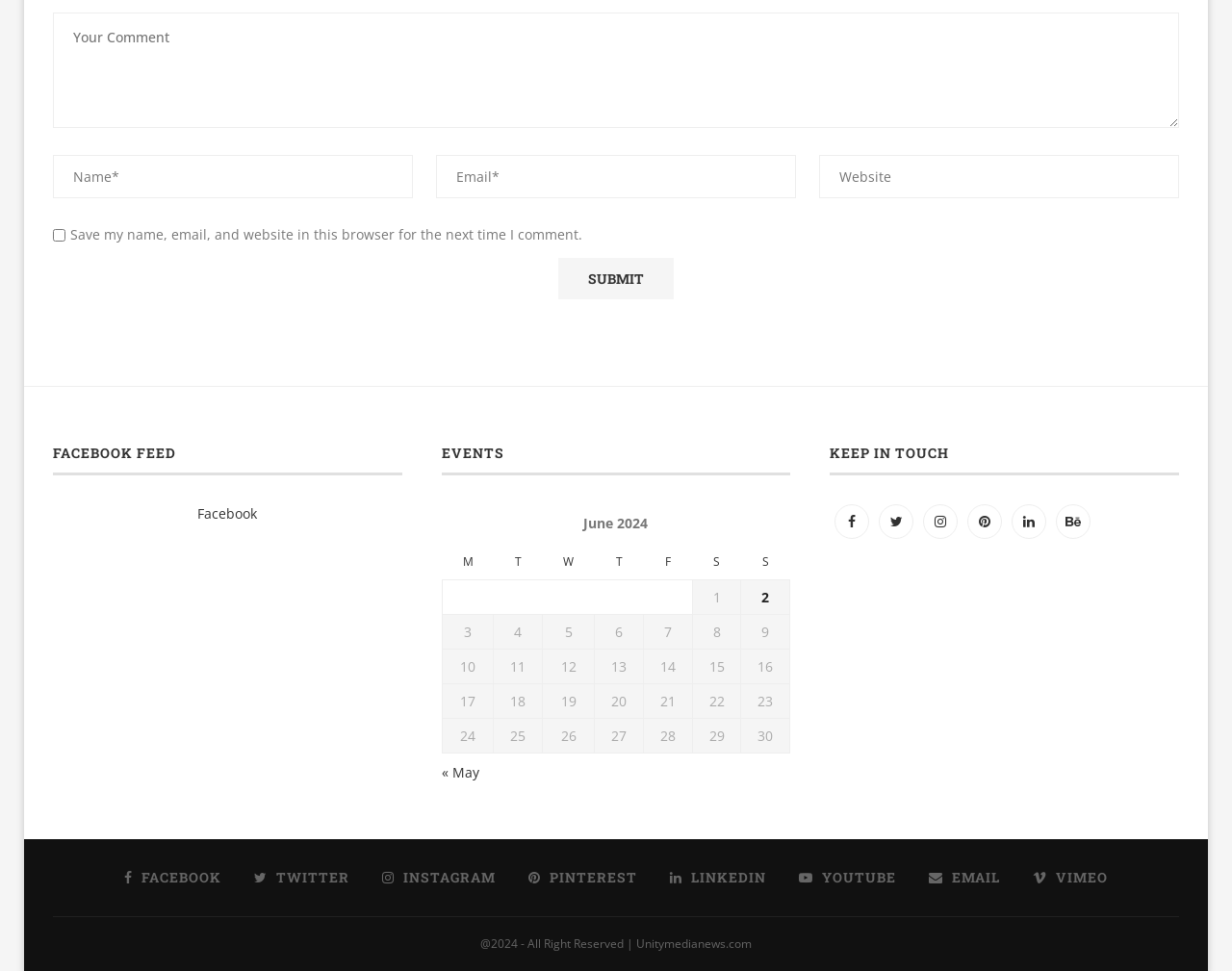Pinpoint the bounding box coordinates of the area that should be clicked to complete the following instruction: "Submit your comment". The coordinates must be given as four float numbers between 0 and 1, i.e., [left, top, right, bottom].

[0.453, 0.266, 0.547, 0.309]